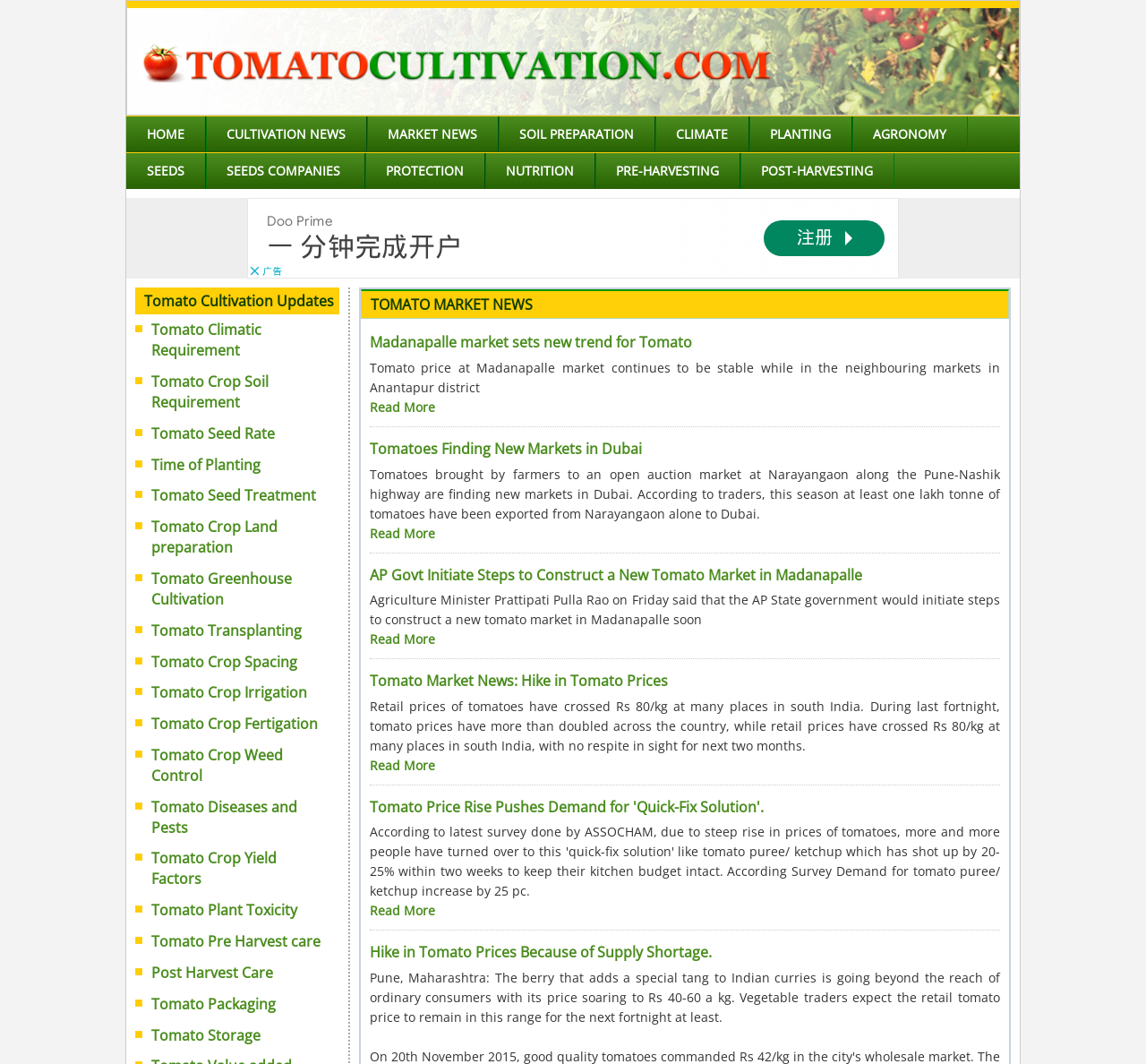Find the bounding box coordinates for the HTML element described in this sentence: "Tomato Seed Rate". Provide the coordinates as four float numbers between 0 and 1, in the format [left, top, right, bottom].

[0.124, 0.393, 0.296, 0.422]